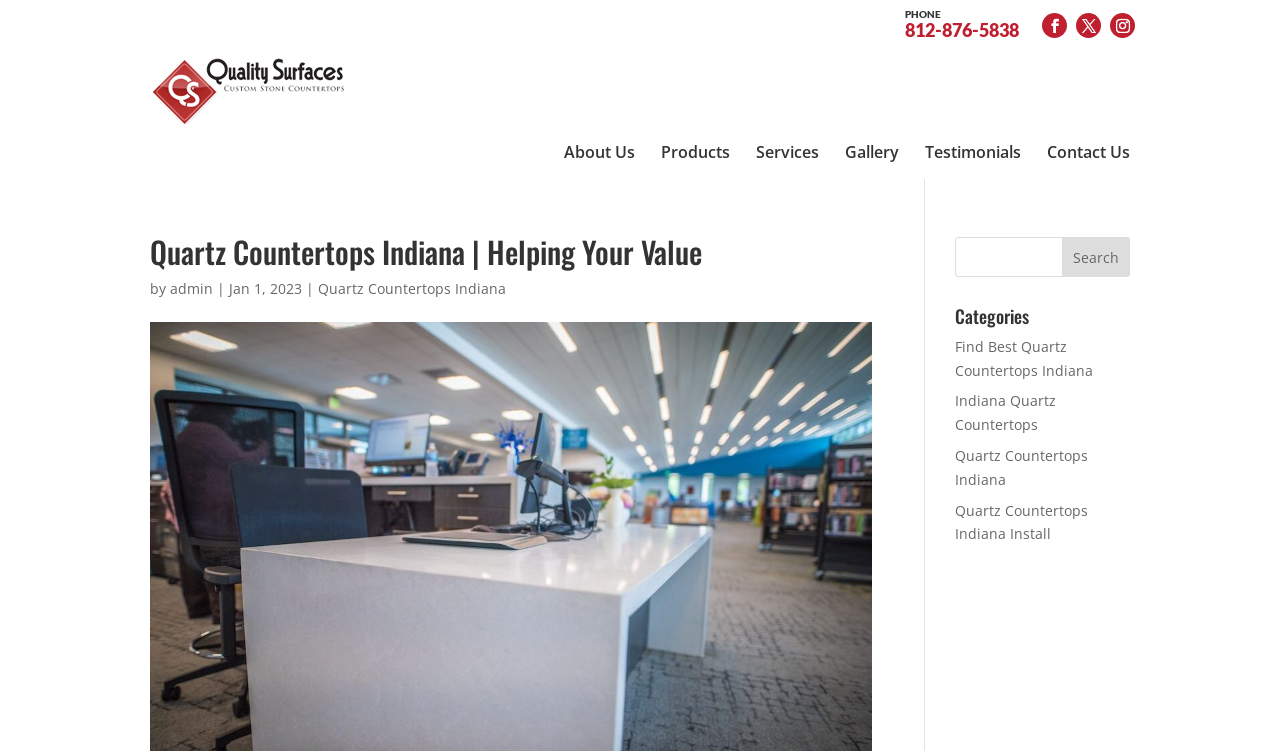Offer a meticulous description of the webpage's structure and content.

This webpage is about Quartz Countertops Indiana, with a focus on the company's services and products. At the top right corner, there are several social media links, including PHONE 812-876-5838, and three other icons. Below these links, there is a logo of "Quality Surfaces" with an image, followed by a navigation menu with links to "About Us", "Products", "Services", "Gallery", "Testimonials", and "Contact Us".

In the main content area, there is a heading that reads "Quartz Countertops Indiana | Helping Your Value". Below this heading, there is a paragraph of text with a link to "admin" and a date "Jan 1, 2023". Next to this paragraph, there is a large image of a quartz countertop installation.

On the right side of the page, there is a search bar with a button labeled "Search". Below the search bar, there is a heading that reads "Categories", followed by four links to different categories related to quartz countertops in Indiana.

Overall, the webpage appears to be a company website showcasing their services and products related to quartz countertops in Indiana.